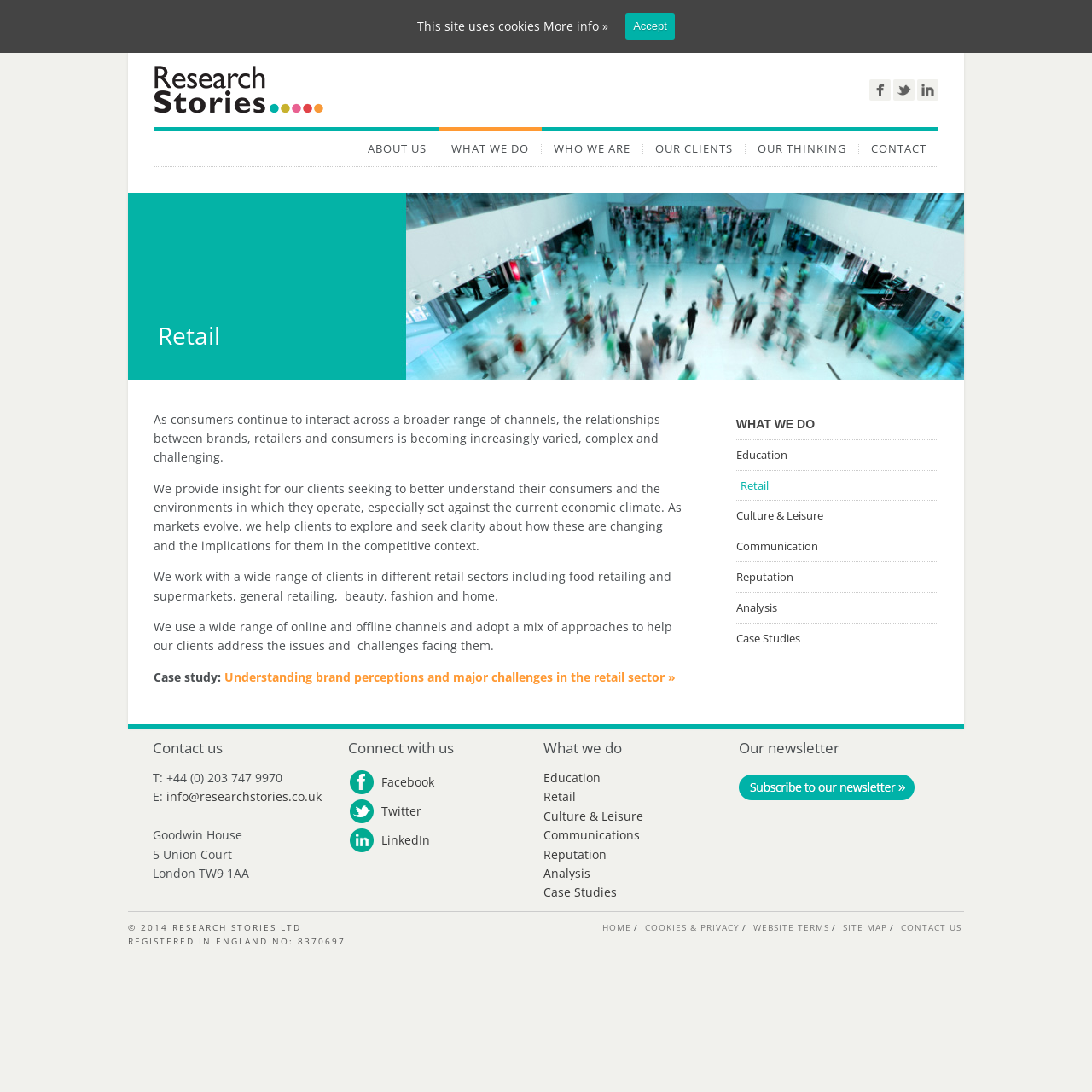Show the bounding box coordinates of the region that should be clicked to follow the instruction: "View case study on understanding brand perceptions."

[0.205, 0.612, 0.609, 0.627]